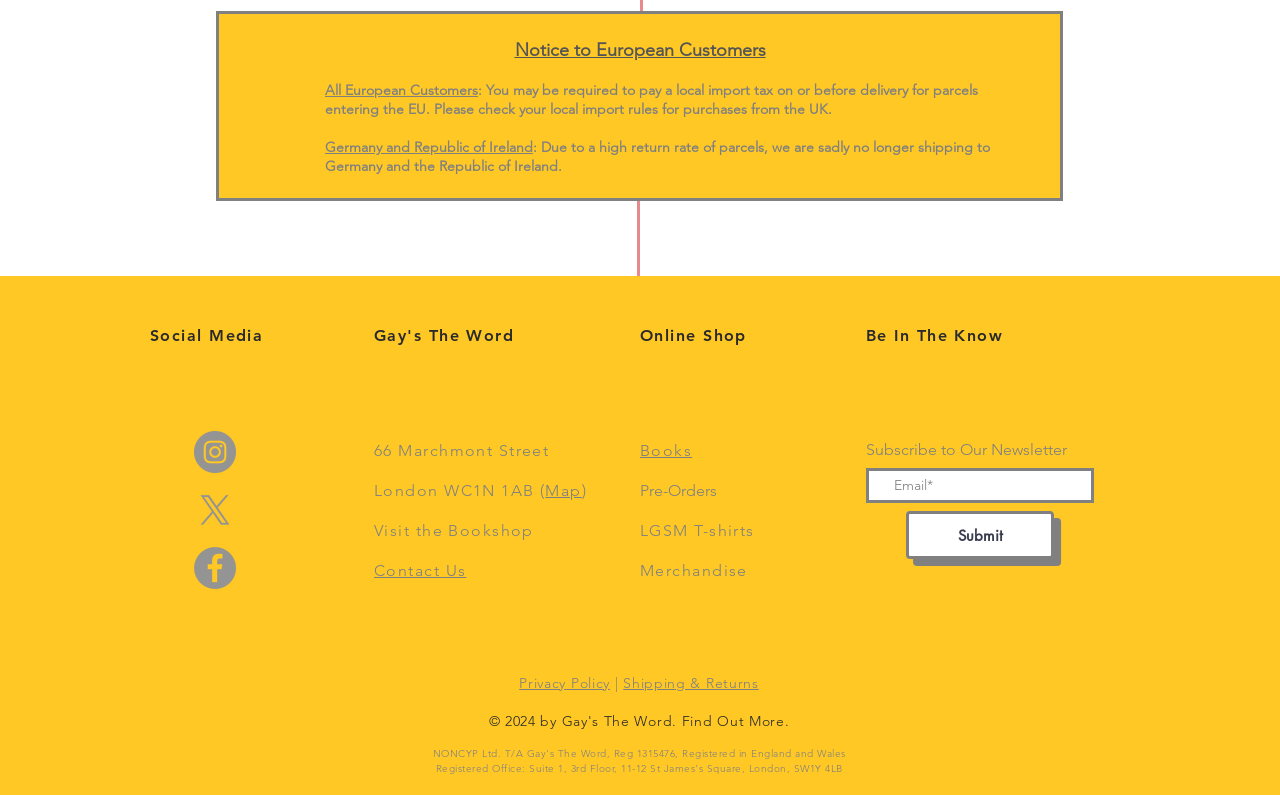How many social media links are available?
Please provide a single word or phrase as your answer based on the image.

3